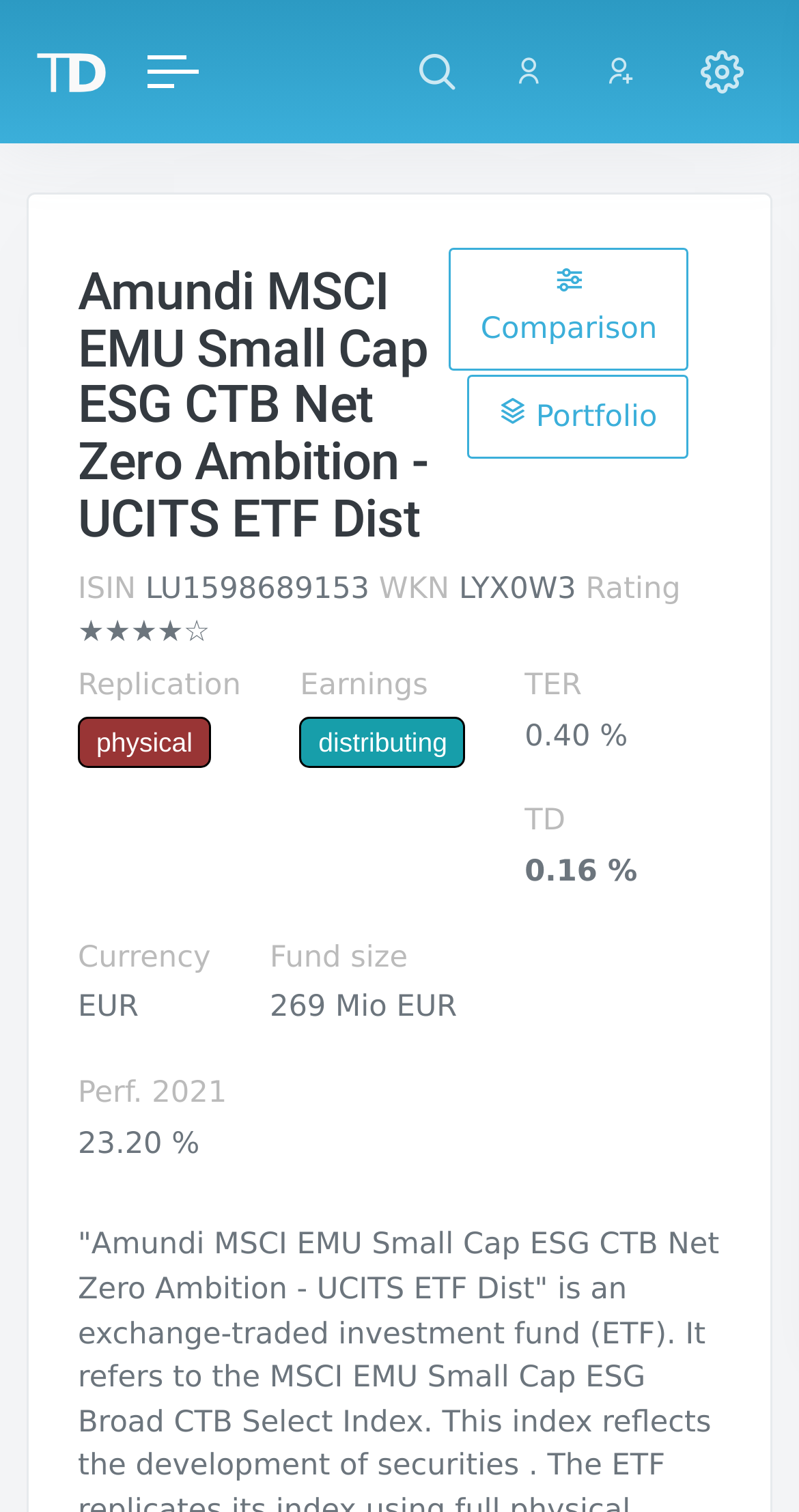Analyze the image and answer the question with as much detail as possible: 
What is the ISIN of the ETF?

The ISIN of the ETF can be found in the section that lists the ETF's details, where it is labeled as 'ISIN'.